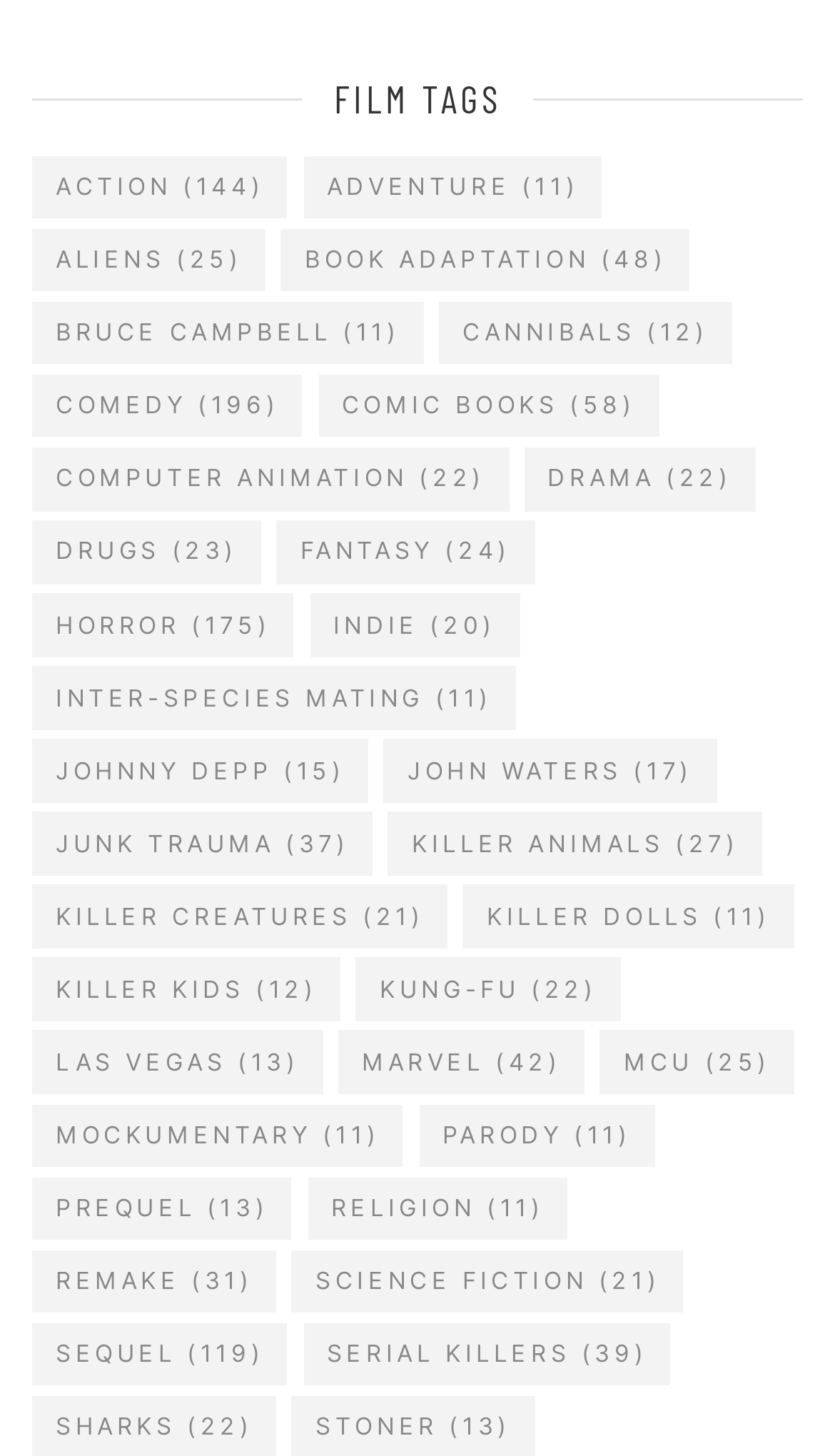Reply to the question below using a single word or brief phrase:
How many items are in the 'Comedy' category?

196